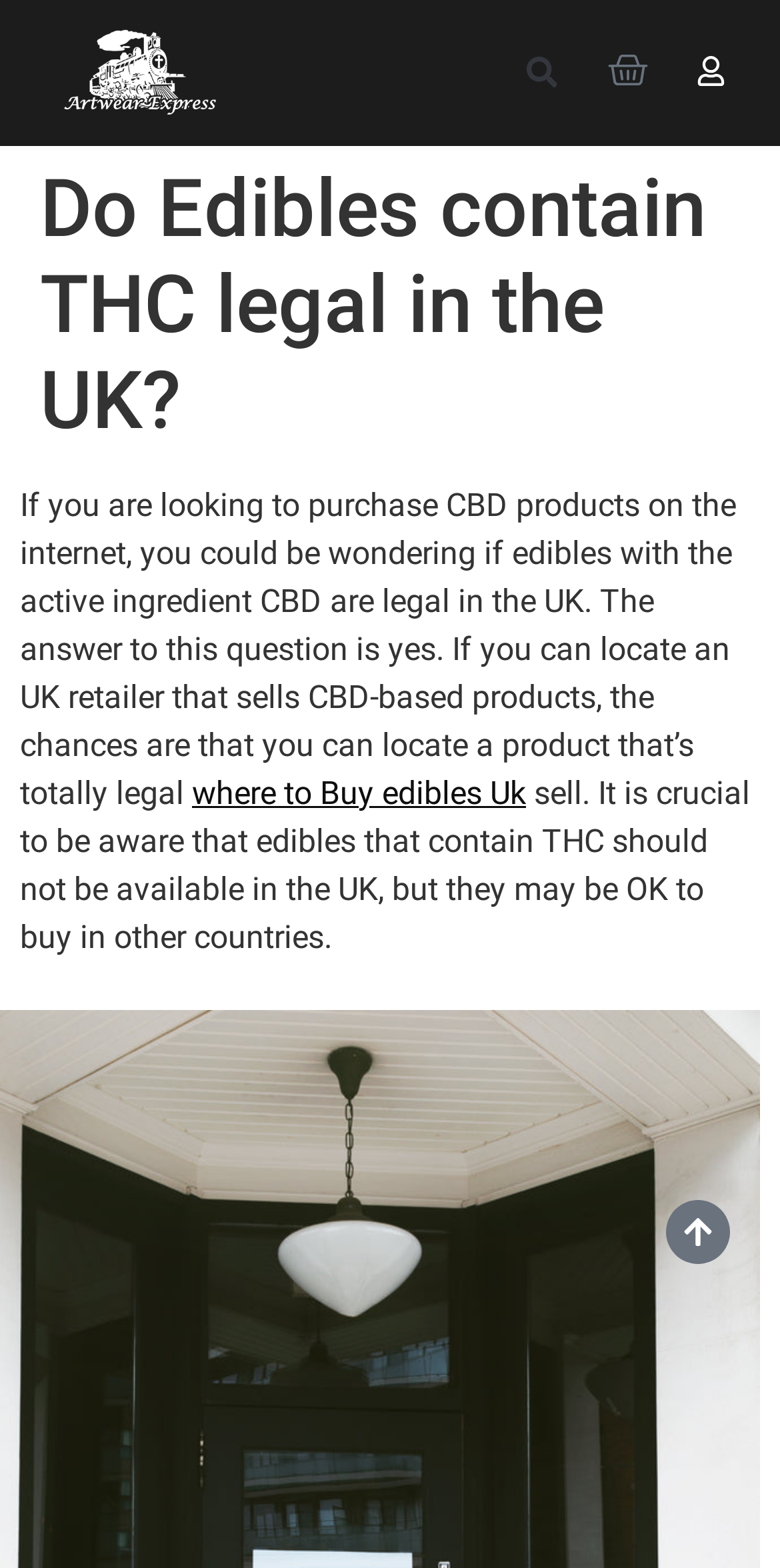Is there a link to buy edibles in the UK? Look at the image and give a one-word or short phrase answer.

Yes